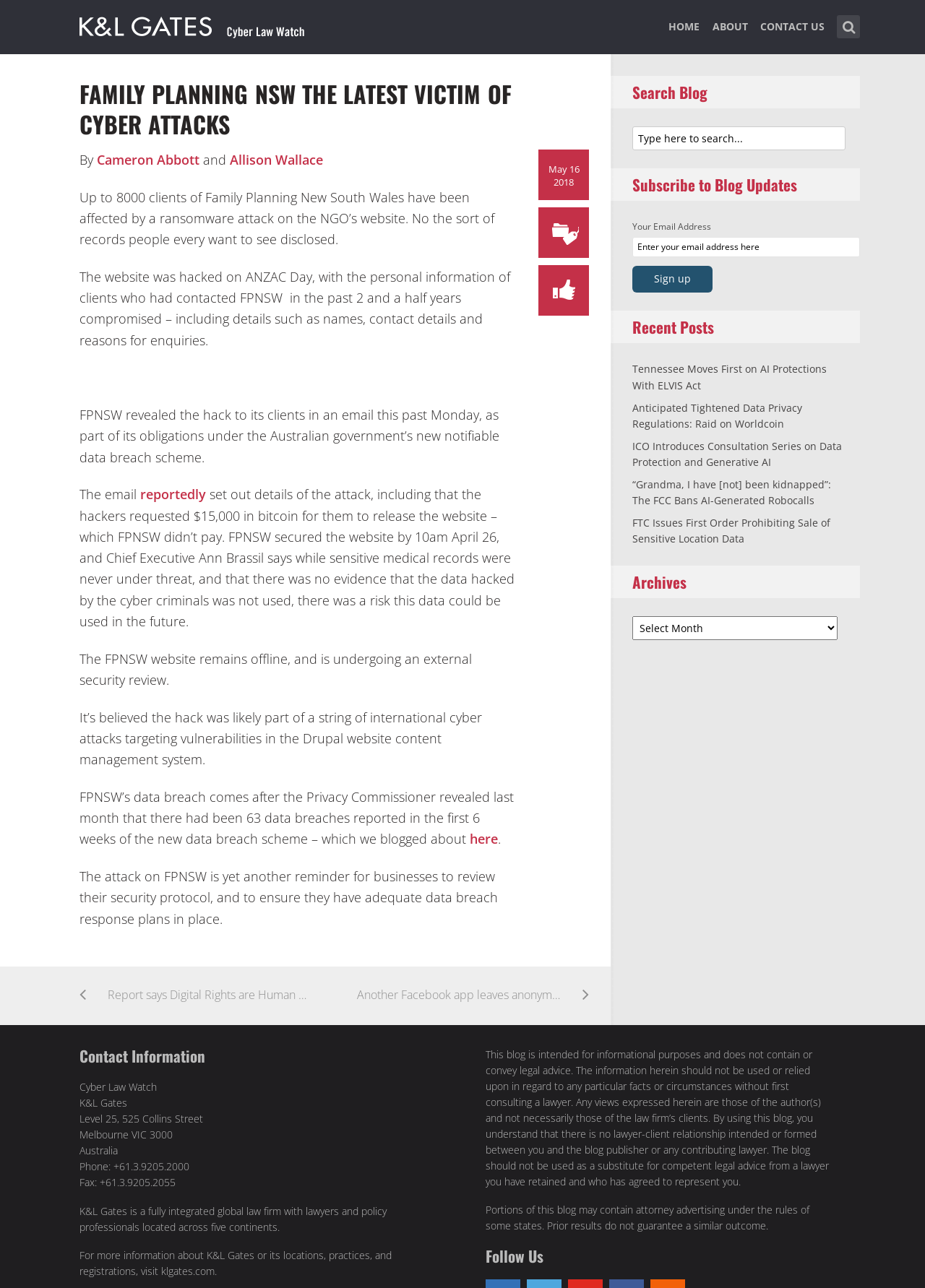Select the bounding box coordinates of the element I need to click to carry out the following instruction: "Go to HOME page".

[0.723, 0.012, 0.756, 0.043]